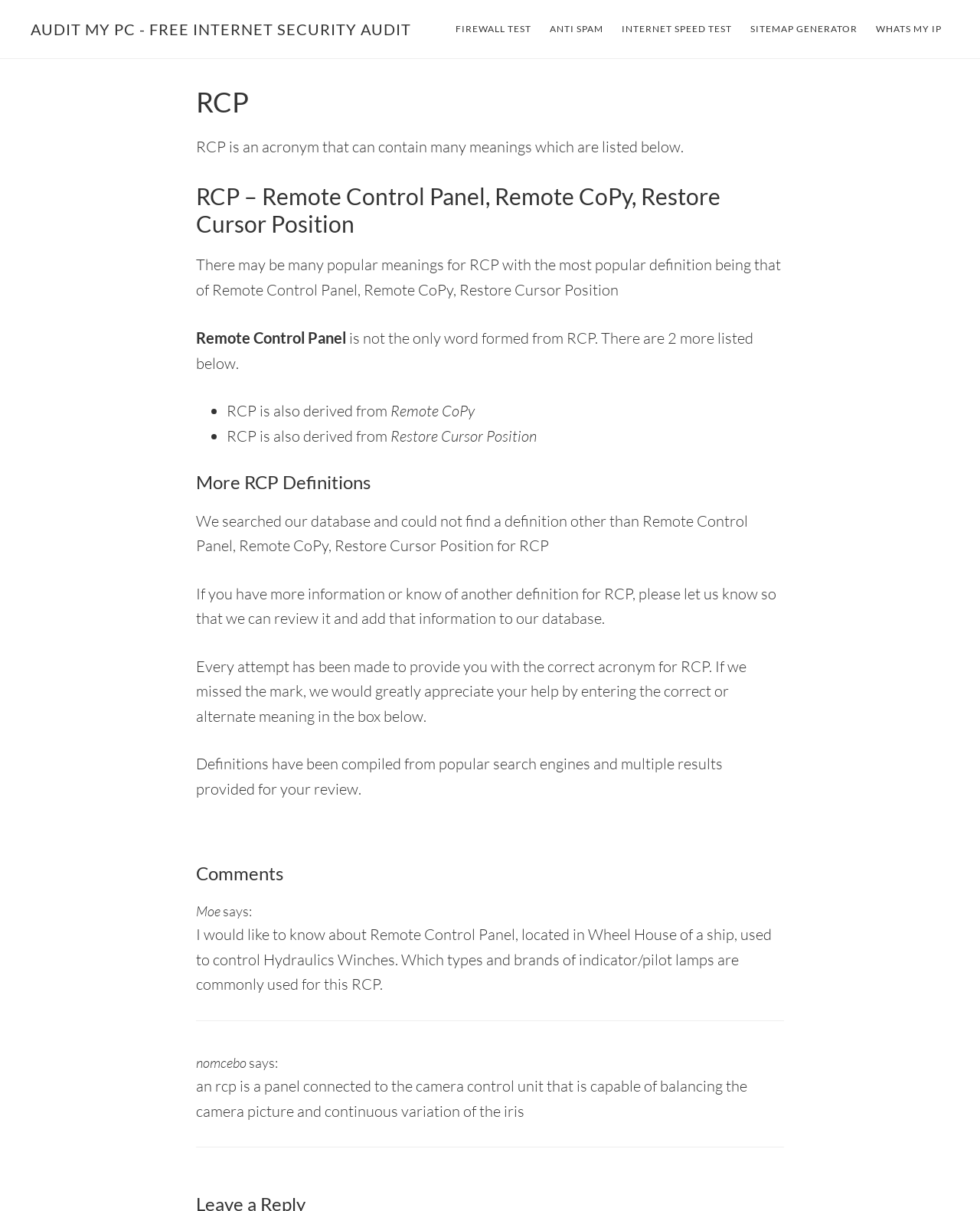Create a detailed narrative of the webpage’s visual and textual elements.

The webpage is about RCP, an acronym that can have multiple meanings. At the top, there are two links, "Skip to main content" and "Skip to footer", which are positioned at the top-left corner of the page. Below these links, there is a prominent link "AUDIT MY PC - FREE INTERNET SECURITY AUDIT" that spans about a third of the page width.

The main navigation menu is located on the top-right side of the page, with five links: "FIREWALL TEST", "ANTI SPAM", "INTERNET SPEED TEST", "SITEMAP GENERATOR", and "WHATS MY IP". These links are arranged horizontally and take up about half of the page width.

The main content of the page is an article about RCP, which occupies most of the page. The article has a heading "RCP" and a subheading "RCP – Remote Control Panel, Remote CoPy, Restore Cursor Position". The text explains that RCP can have multiple meanings, with the most popular definition being Remote Control Panel, Remote CoPy, and Restore Cursor Position.

Below the heading, there are several paragraphs of text that provide more information about RCP, including its possible meanings and uses. The text is divided into sections, with headings such as "More RCP Definitions" and "Reader Interactions". There are also two comments from users, "Moe" and "nomcebo", which are displayed below the main article.

Throughout the page, there are no images, but there are several headings, links, and blocks of text that provide information about RCP and its various meanings. The overall layout is organized, with clear headings and concise text that makes it easy to read and understand.